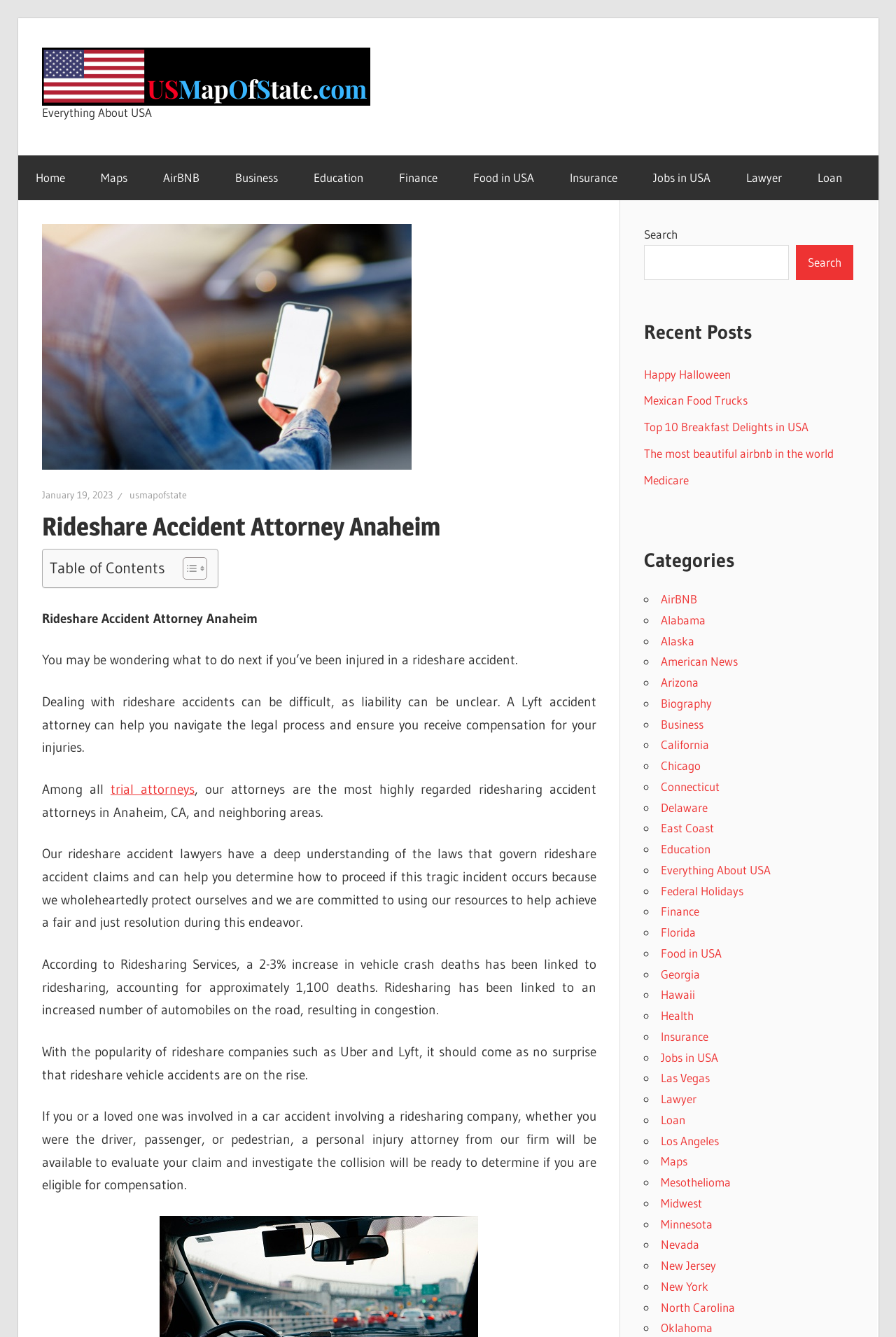Can you pinpoint the bounding box coordinates for the clickable element required for this instruction: "Click on the 'Lawyer' link"? The coordinates should be four float numbers between 0 and 1, i.e., [left, top, right, bottom].

[0.813, 0.116, 0.893, 0.15]